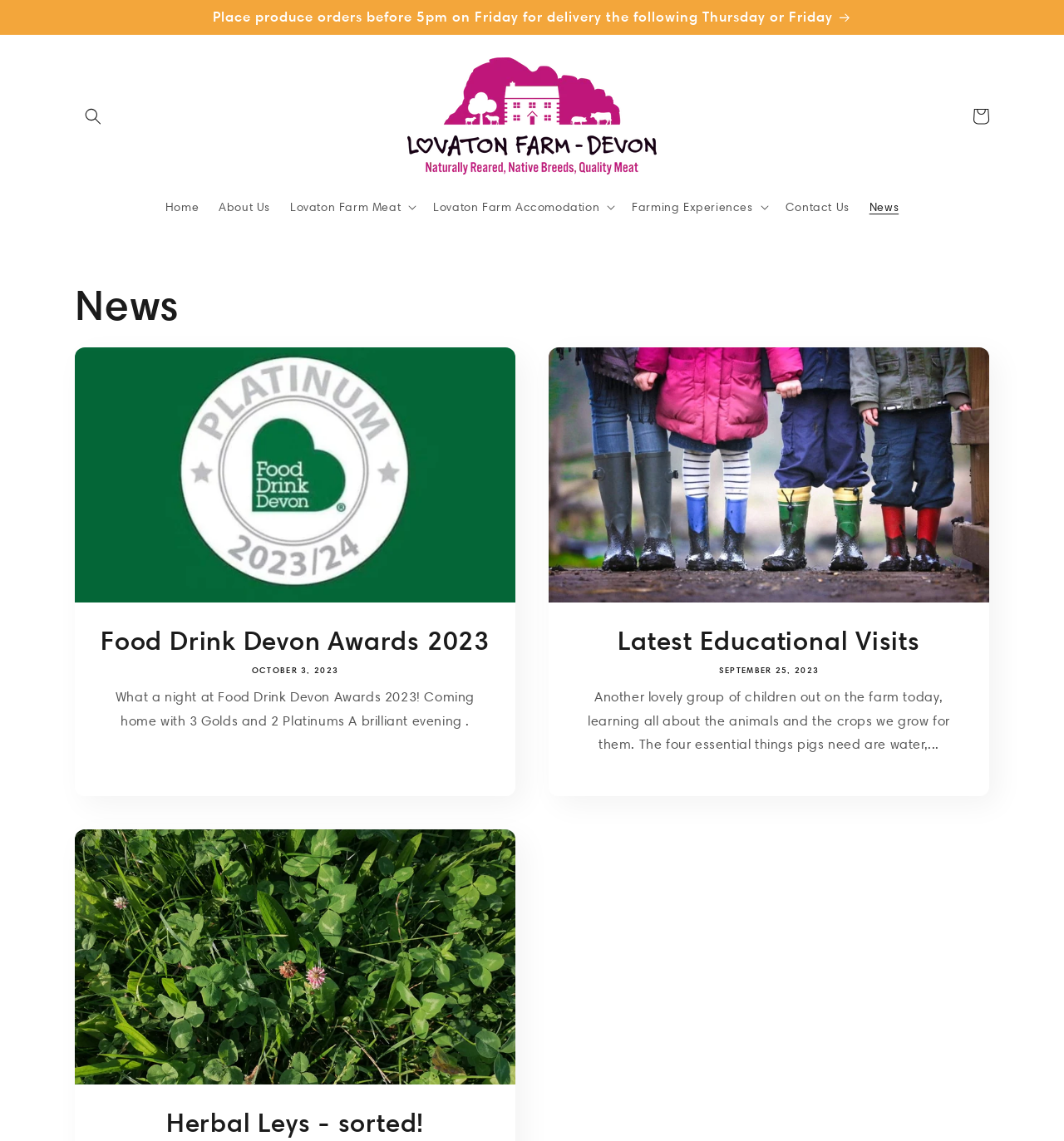Predict the bounding box for the UI component with the following description: "September 18, 2023September 19, 2023".

None